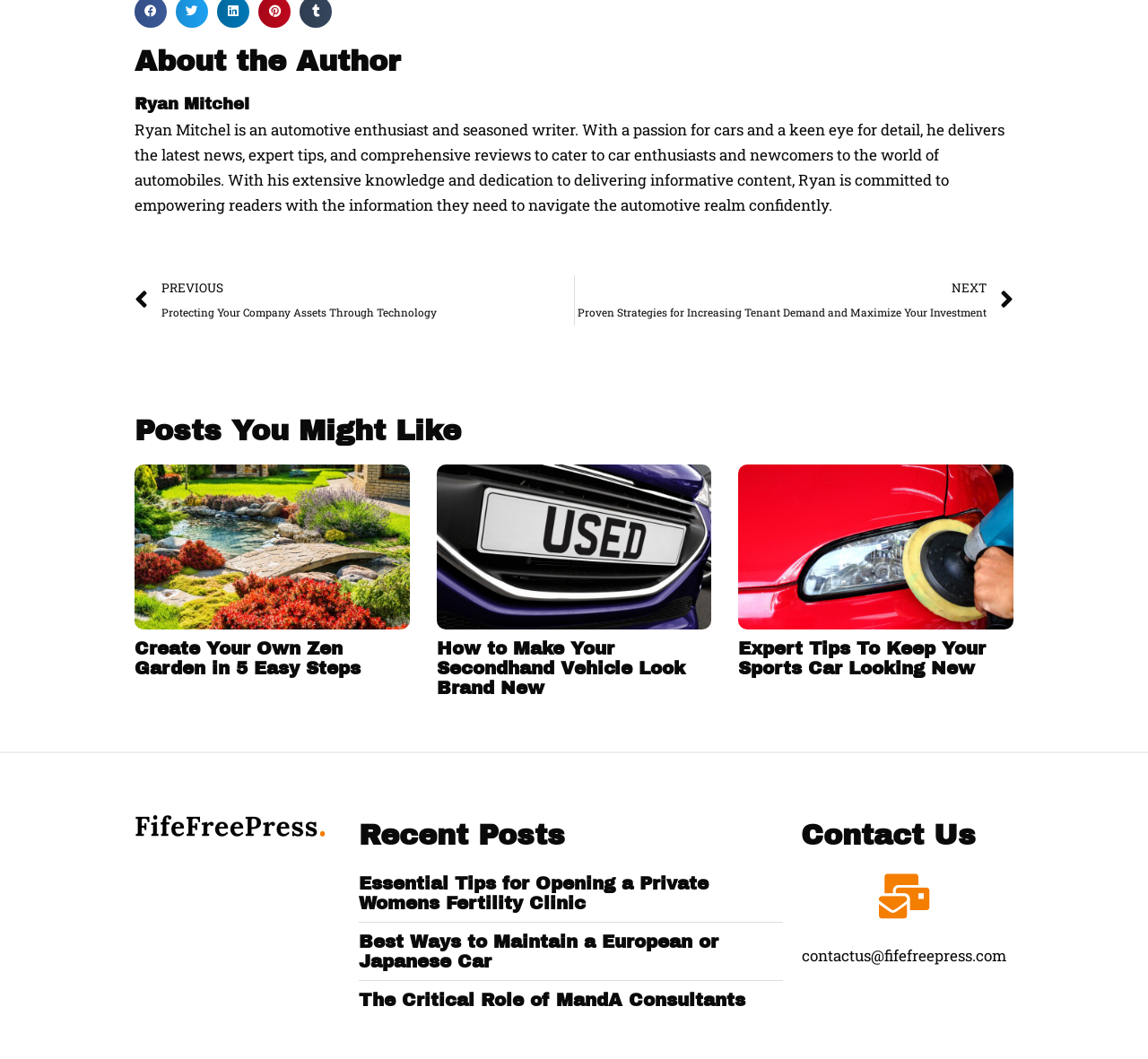Please identify the bounding box coordinates of the element that needs to be clicked to perform the following instruction: "View LIFESTYLE page".

None